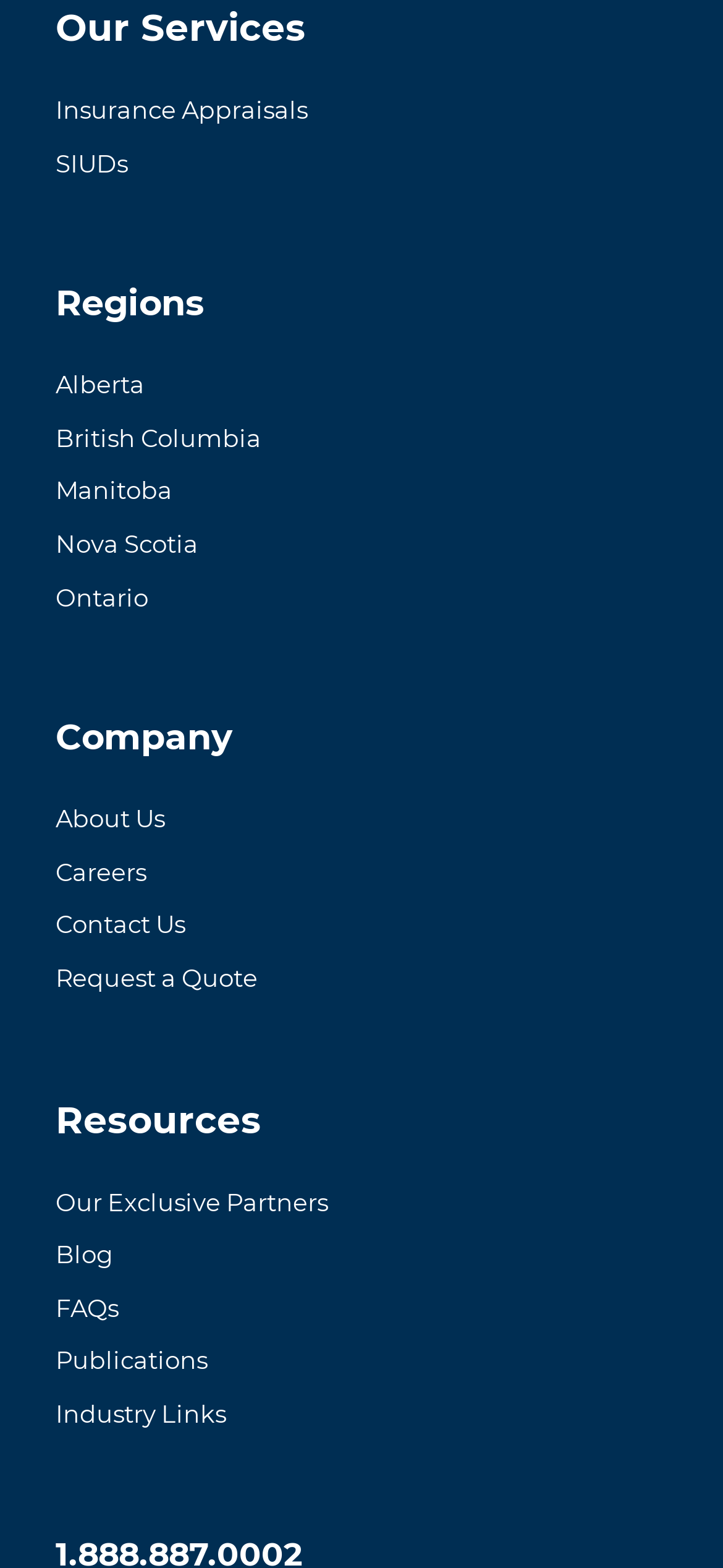How many regions are listed?
Using the visual information, answer the question in a single word or phrase.

5